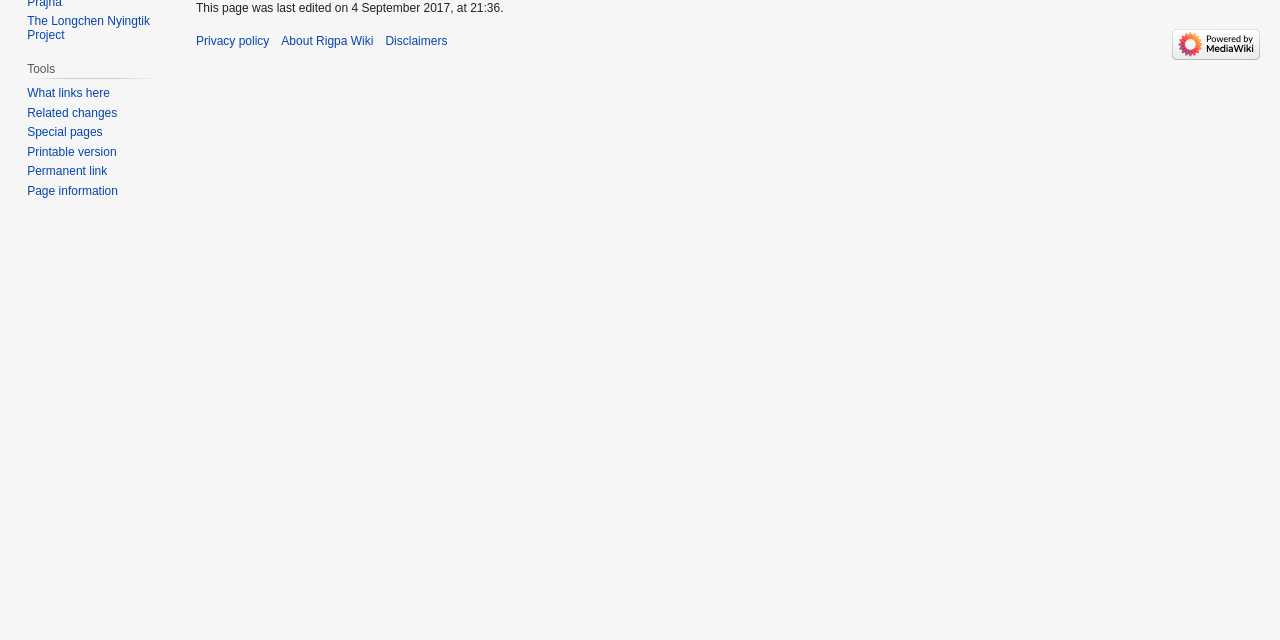Given the description: "alt="Powered by MediaWiki"", determine the bounding box coordinates of the UI element. The coordinates should be formatted as four float numbers between 0 and 1, [left, top, right, bottom].

[0.916, 0.057, 0.984, 0.079]